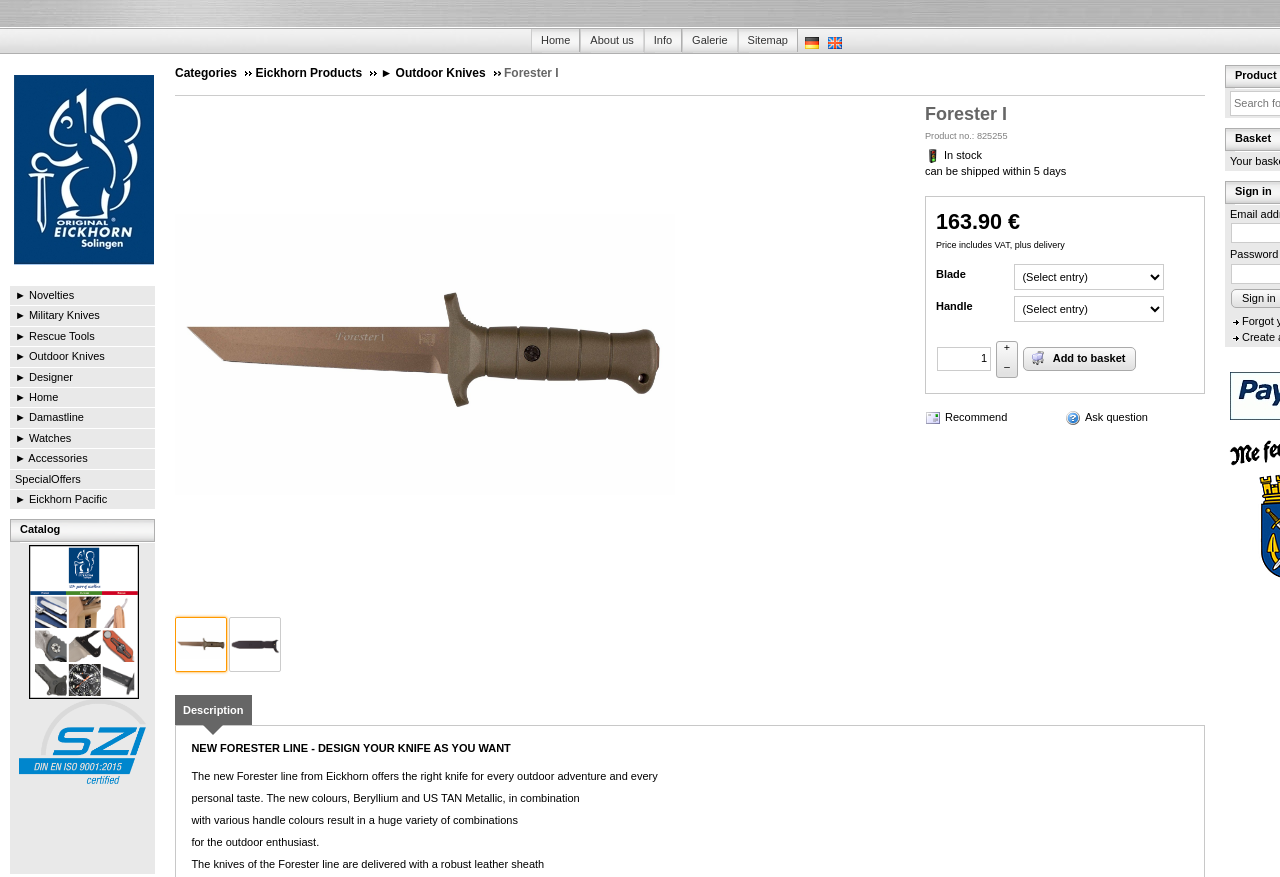From the image, can you give a detailed response to the question below:
What is the minimum shipping time?

The minimum shipping time can be found in the StaticText 'can be shipped within 5 days' which is located in the product details section, indicating that the product can be shipped within 5 days.